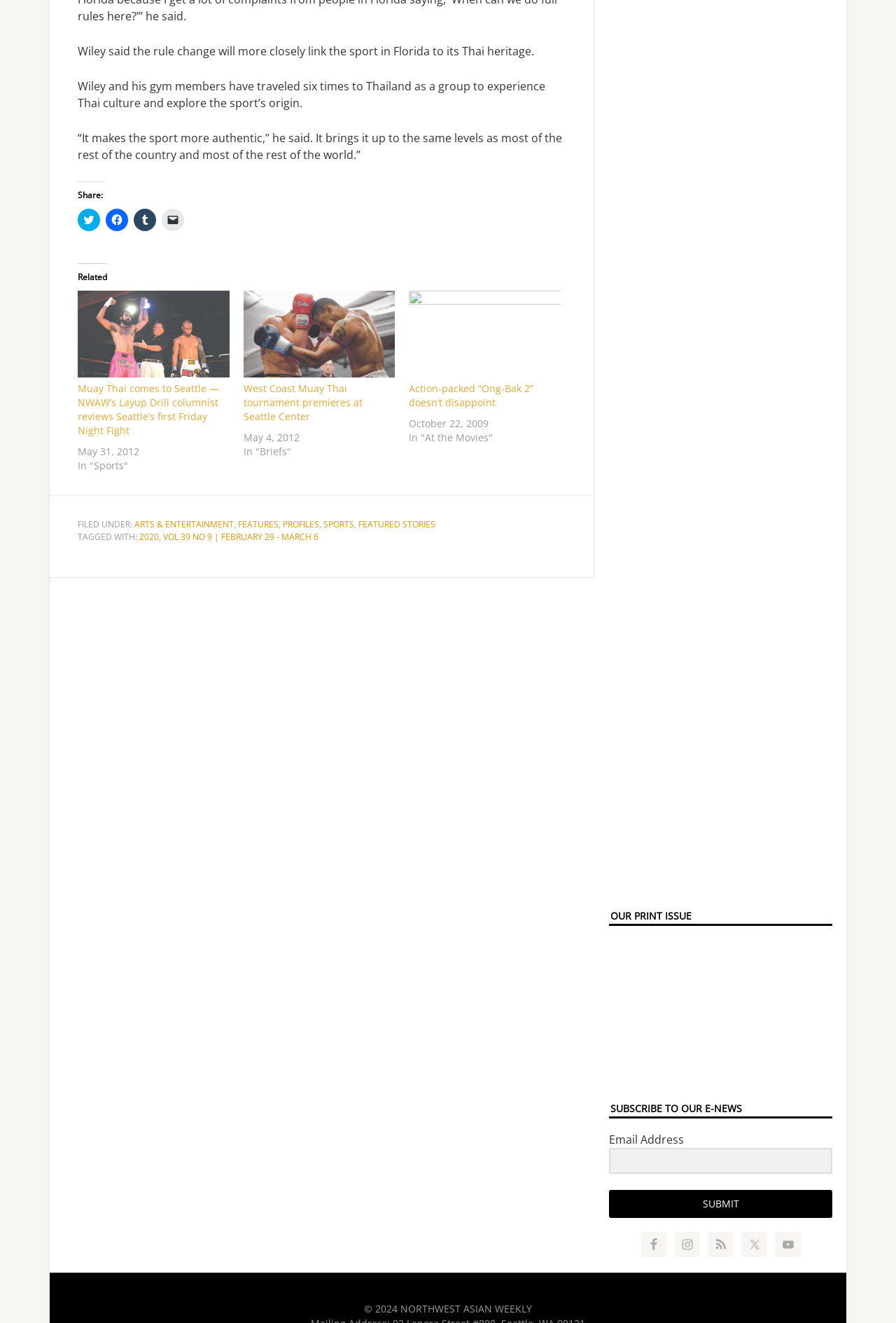Please specify the bounding box coordinates of the area that should be clicked to accomplish the following instruction: "Follow on Facebook". The coordinates should consist of four float numbers between 0 and 1, i.e., [left, top, right, bottom].

[0.715, 0.931, 0.743, 0.95]